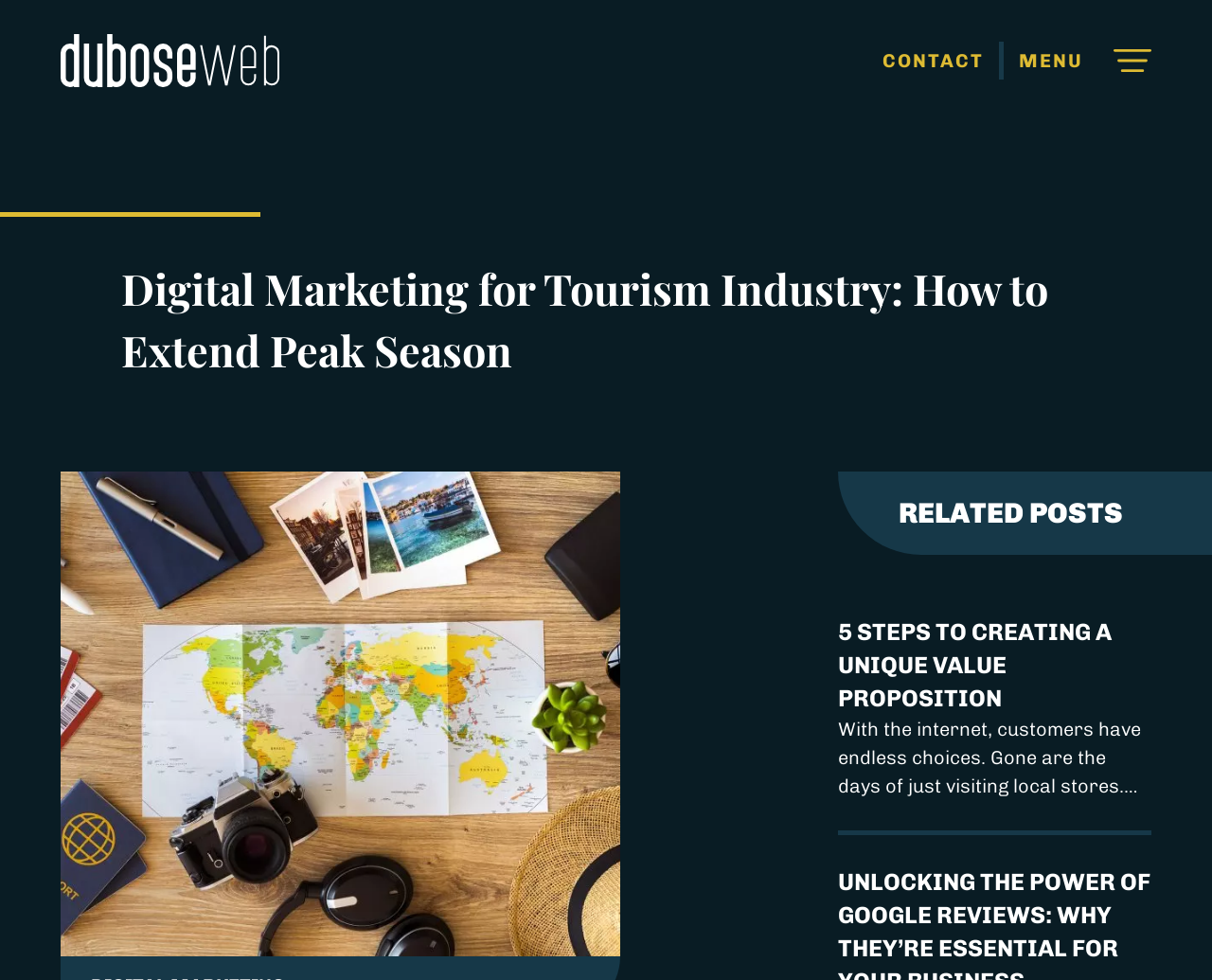What is the purpose of the image below the main heading?
Answer the question with a single word or phrase, referring to the image.

Illustrate the topic